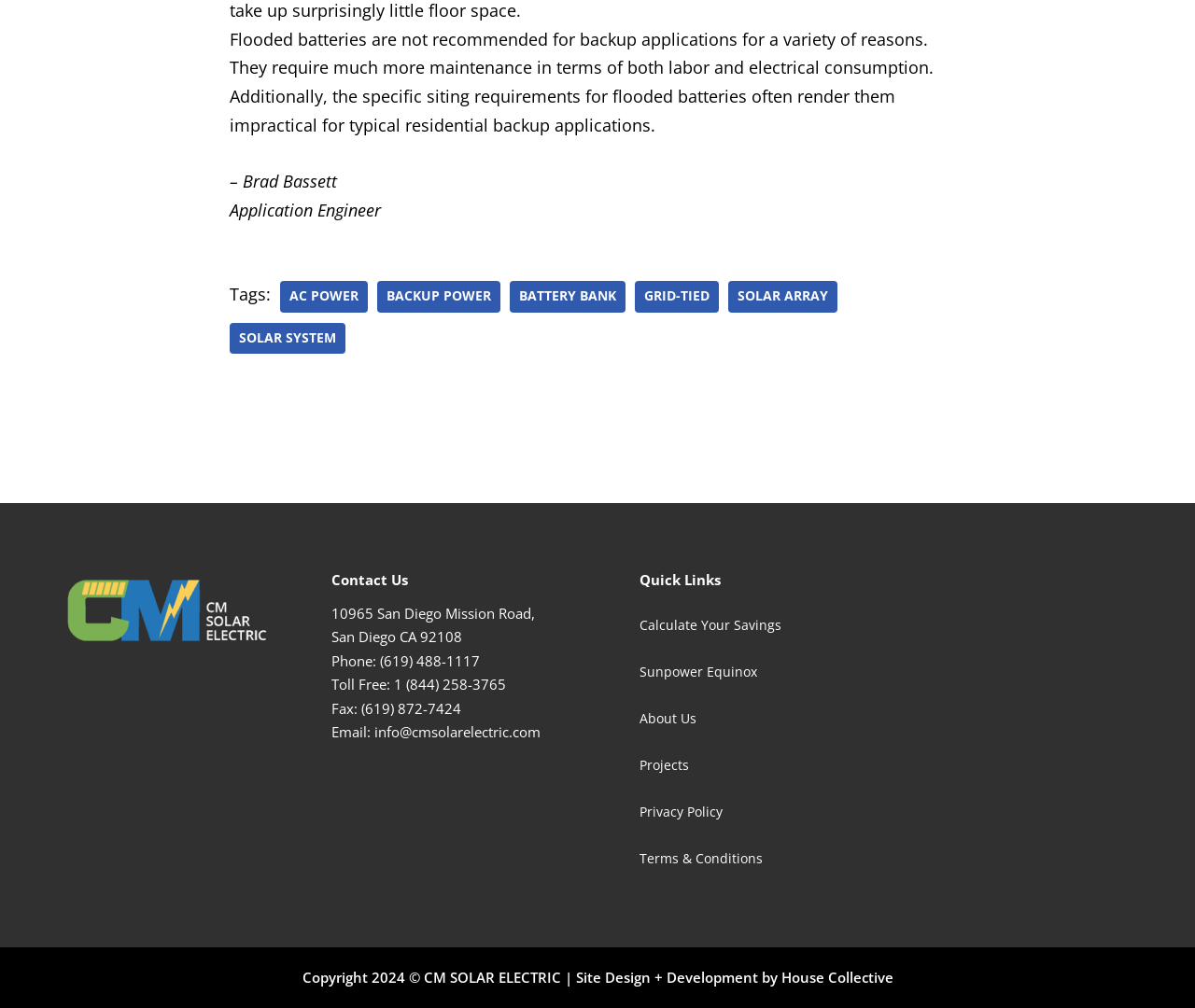Find the bounding box coordinates of the clickable area required to complete the following action: "Visit 'About Us' page".

[0.52, 0.69, 0.695, 0.736]